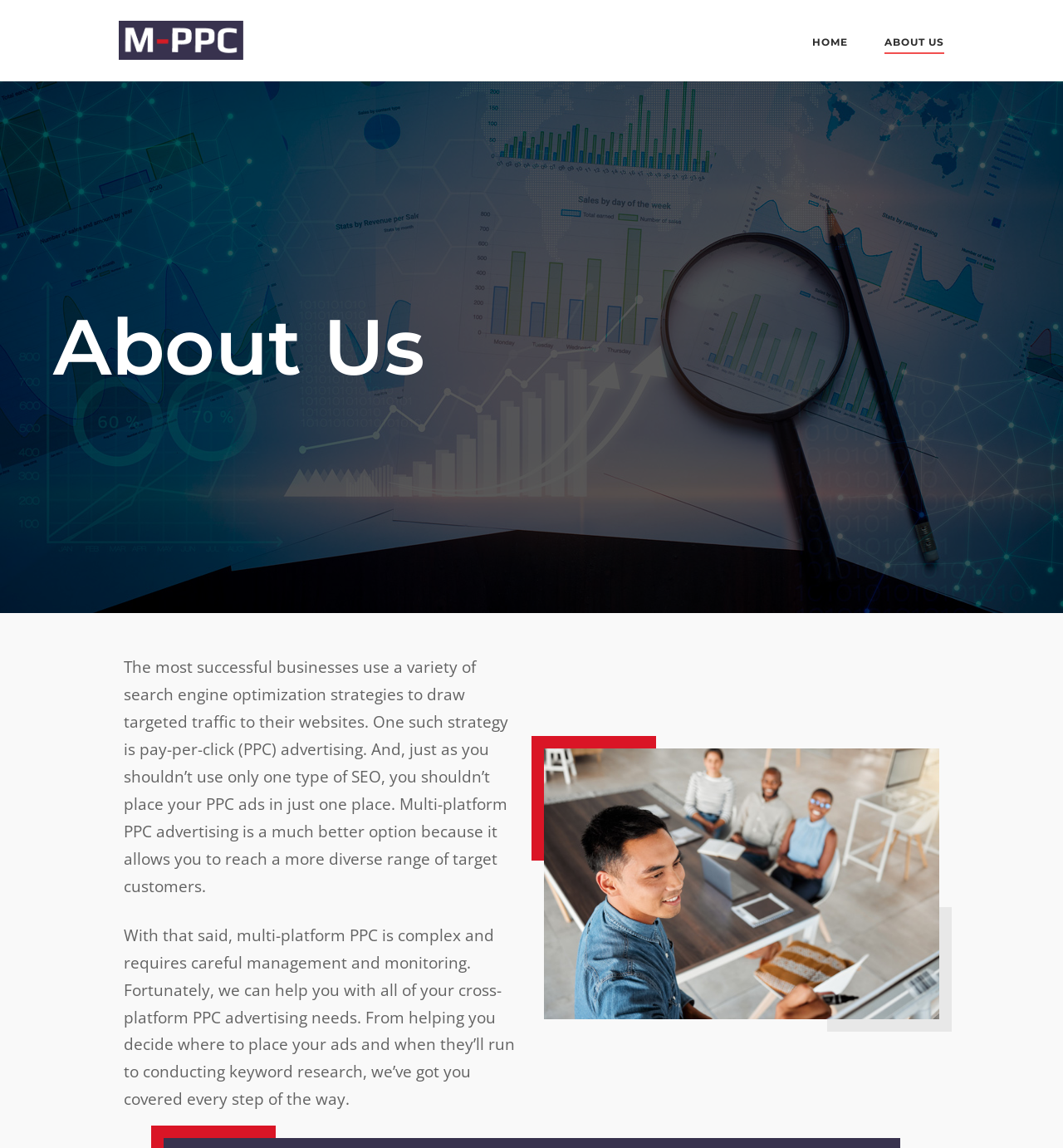Create a detailed summary of all the visual and textual information on the webpage.

The webpage is about multi-platform PPC advertising, with a focus on helping businesses reach a more diverse range of target customers. At the top left corner, there is a logo of M-PPC, which is a clickable link. On the top right corner, there are two navigation links, "HOME" and "ABOUT US", with the latter being the current page.

The main content of the "ABOUT US" page is divided into two sections. The first section has a heading "About Us" and a paragraph of text that explains the importance of using multiple search engine optimization strategies, including pay-per-click (PPC) advertising, to draw targeted traffic to a website. The text also highlights the benefits of multi-platform PPC advertising in reaching a more diverse range of target customers.

Below the first section, there is an image of a group of diverse businesspeople having a meeting in an office, which is likely used to illustrate the concept of multi-platform PPC advertising. Next to the image, there is another section of text that explains the complexity of multi-platform PPC advertising and how the company can help with all aspects of cross-platform PPC advertising, from deciding where to place ads to conducting keyword research.

Overall, the webpage is informative and provides a clear explanation of the benefits and complexities of multi-platform PPC advertising, with a call to action to contact the company for help with PPC advertising needs.